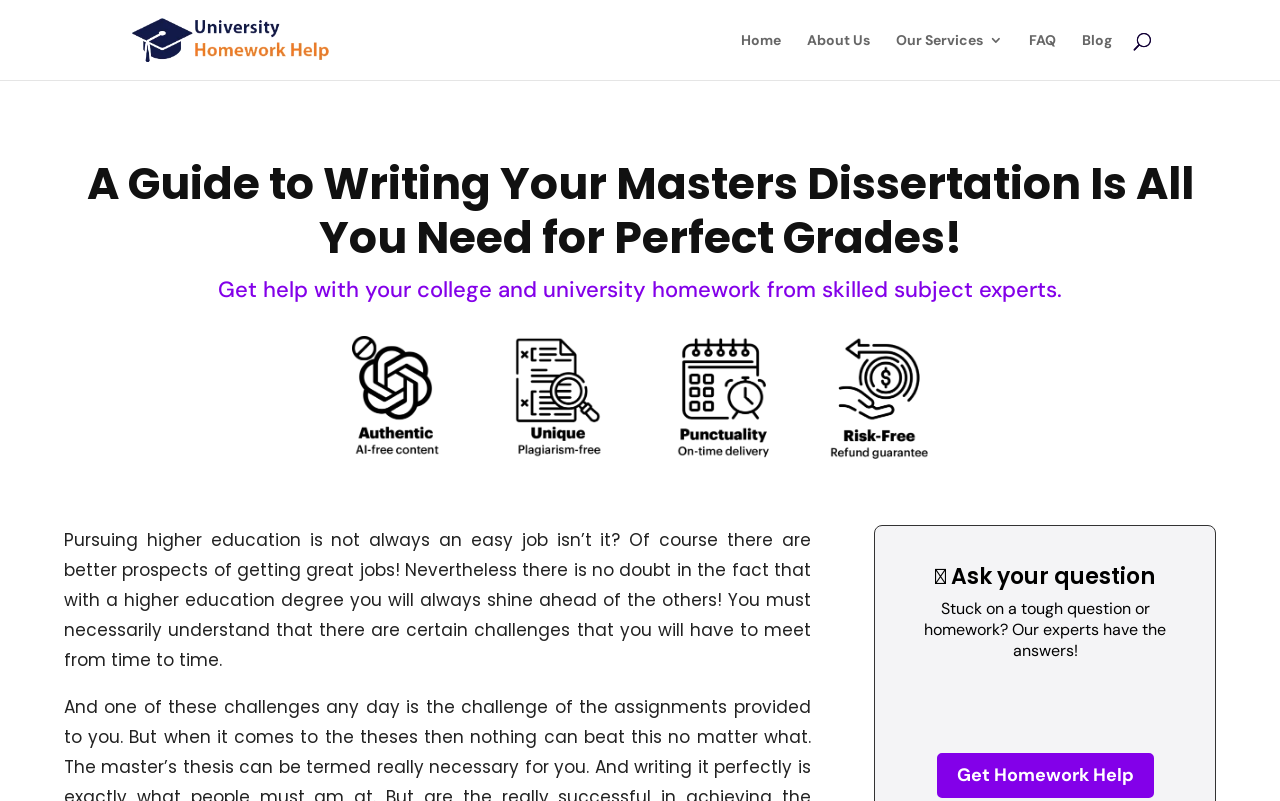Identify the coordinates of the bounding box for the element described below: "Blog". Return the coordinates as four float numbers between 0 and 1: [left, top, right, bottom].

None